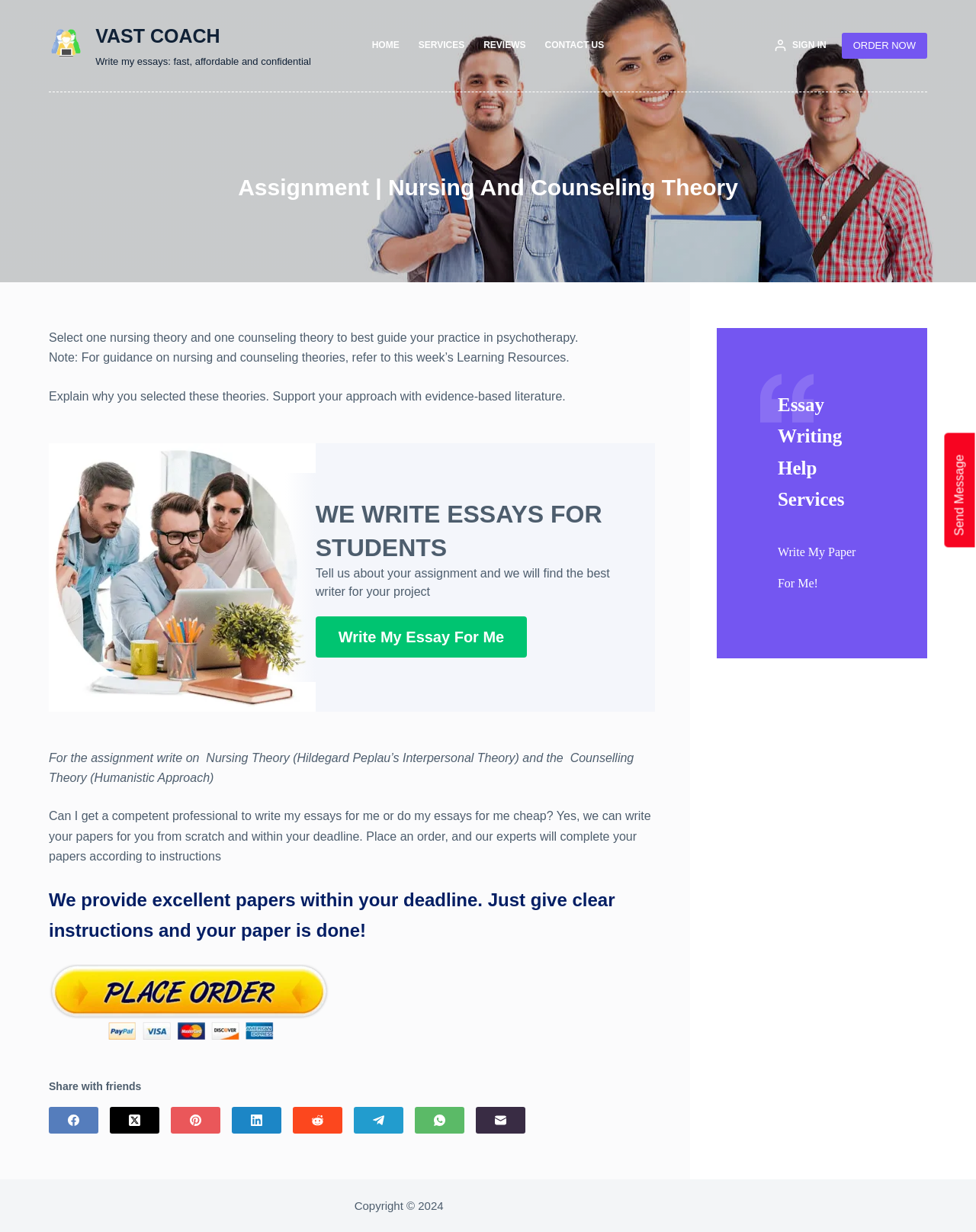Show the bounding box coordinates for the HTML element as described: "About ALA".

None